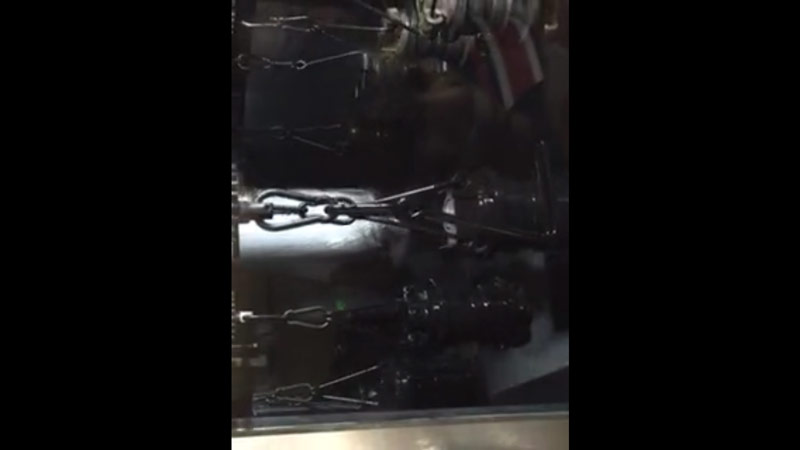Respond concisely with one word or phrase to the following query:
What is the purpose of the image?

To showcase technical aspects